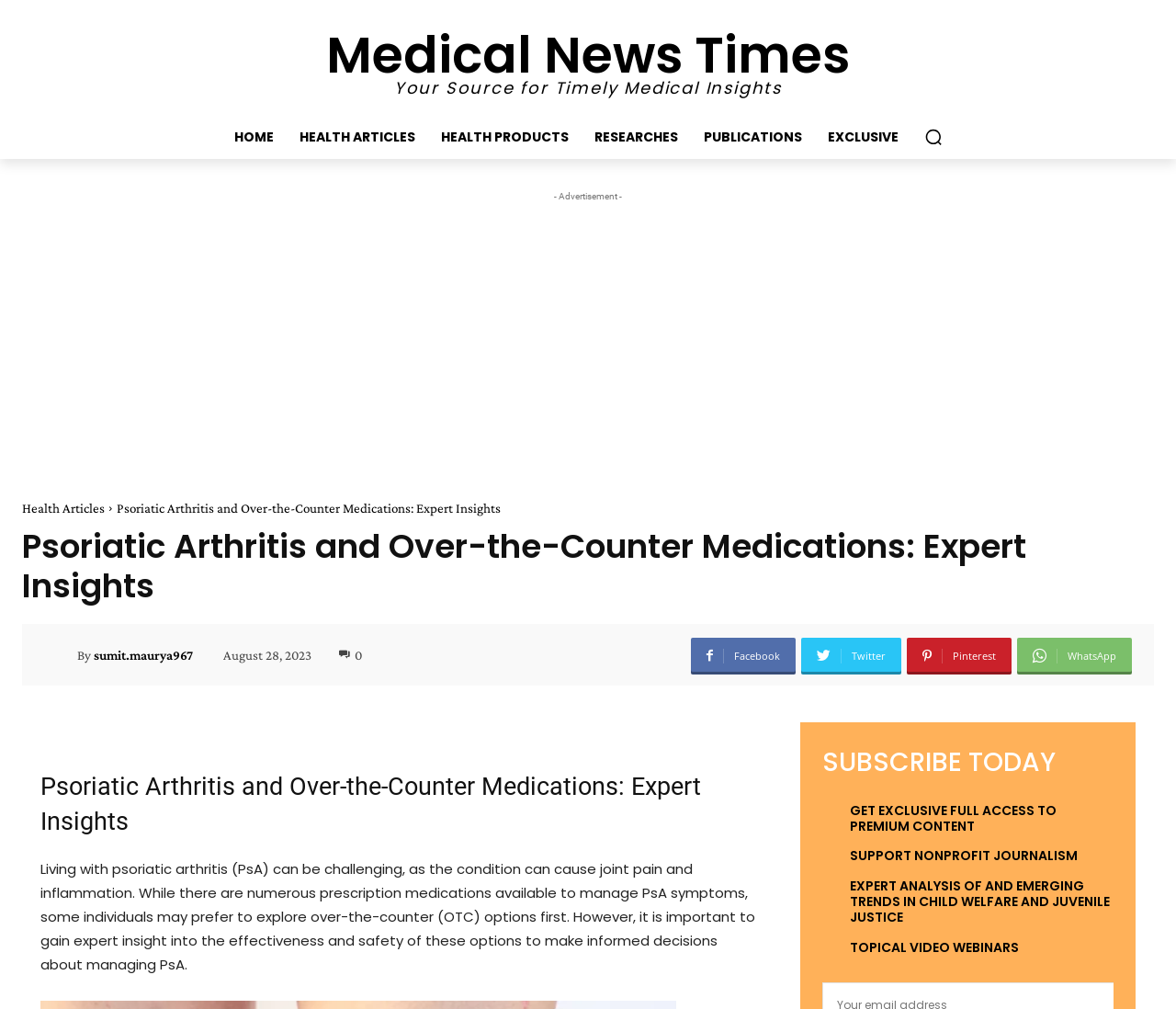Bounding box coordinates are to be given in the format (top-left x, top-left y, bottom-right x, bottom-right y). All values must be floating point numbers between 0 and 1. Provide the bounding box coordinate for the UI element described as: aria-label="Advertisement" name="aswift_1" title="Advertisement"

[0.031, 0.204, 0.969, 0.459]